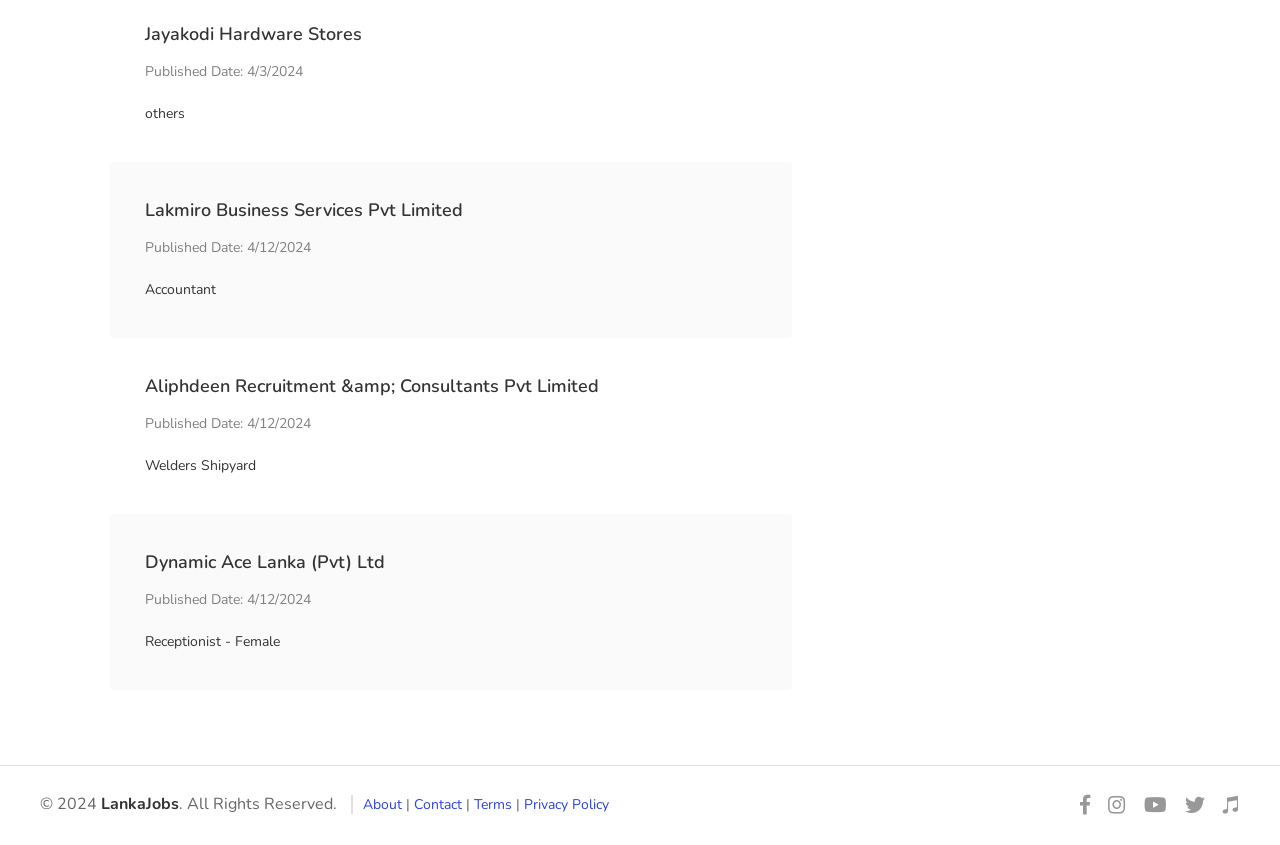How many social media links are available?
Please ensure your answer to the question is detailed and covers all necessary aspects.

I counted the number of links with social media icons, which are 5 in total.